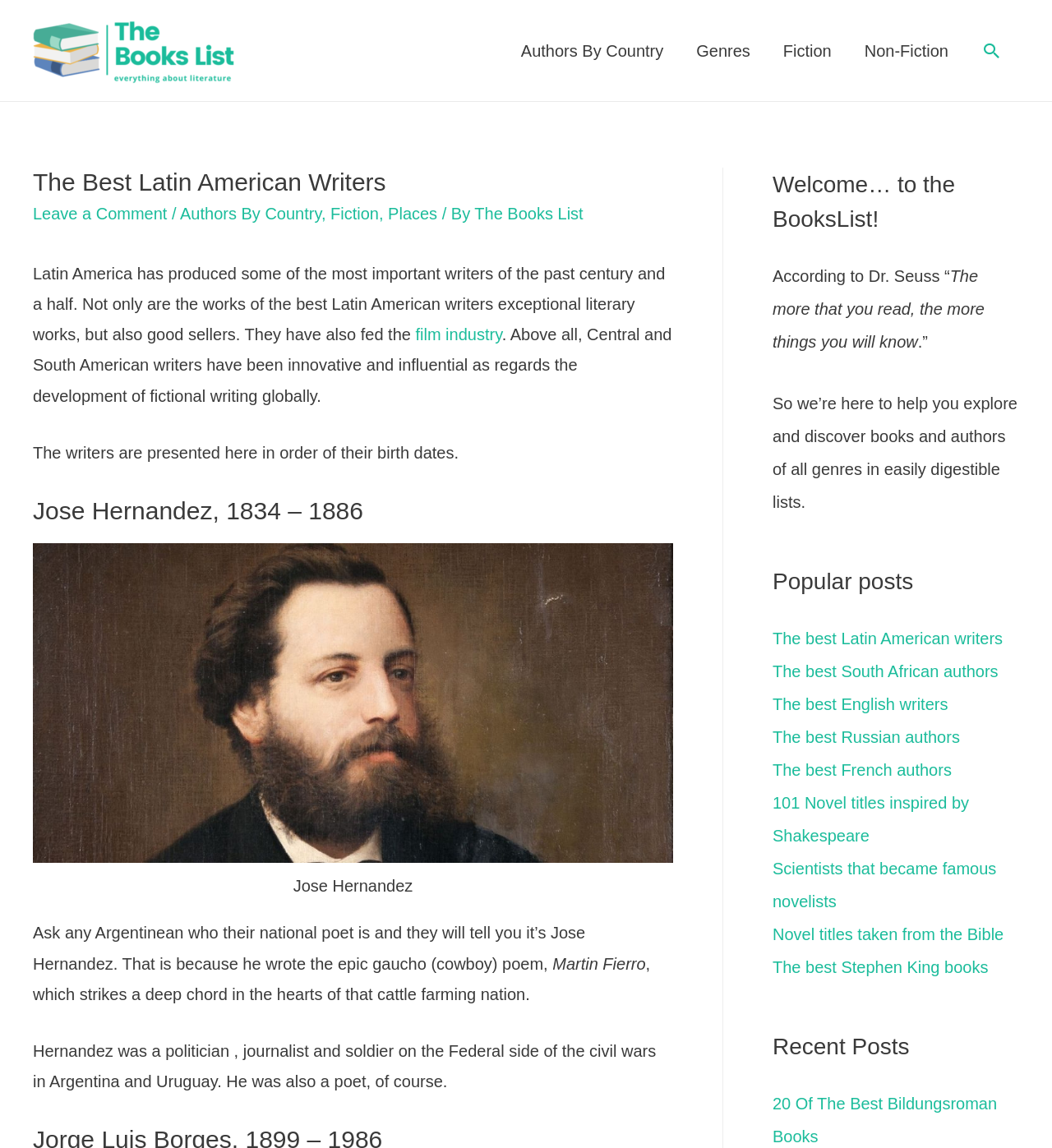Could you find the bounding box coordinates of the clickable area to complete this instruction: "Read about Jose Hernandez"?

[0.031, 0.431, 0.64, 0.459]